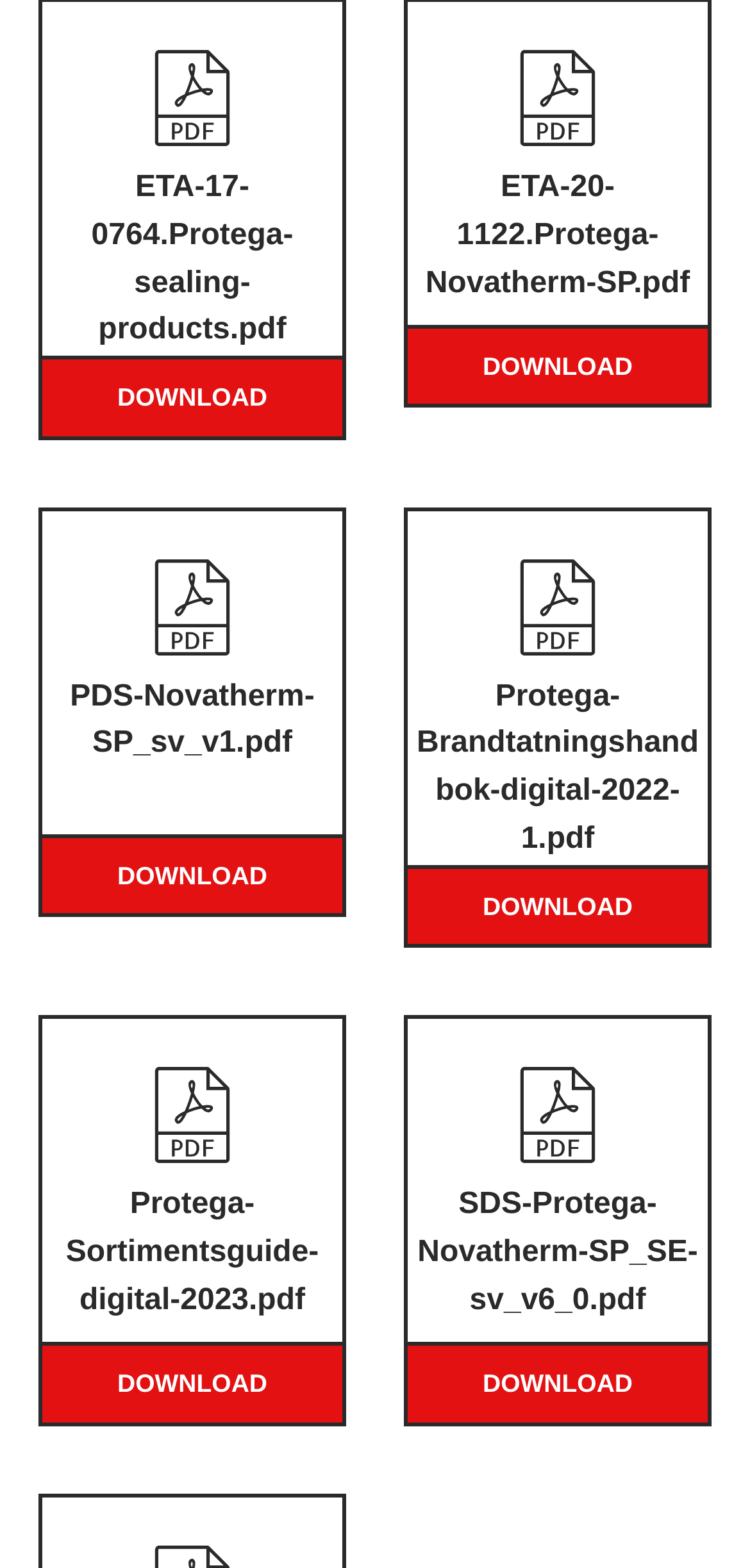Are all downloadable files in PDF format?
Answer the question based on the image using a single word or a brief phrase.

Yes